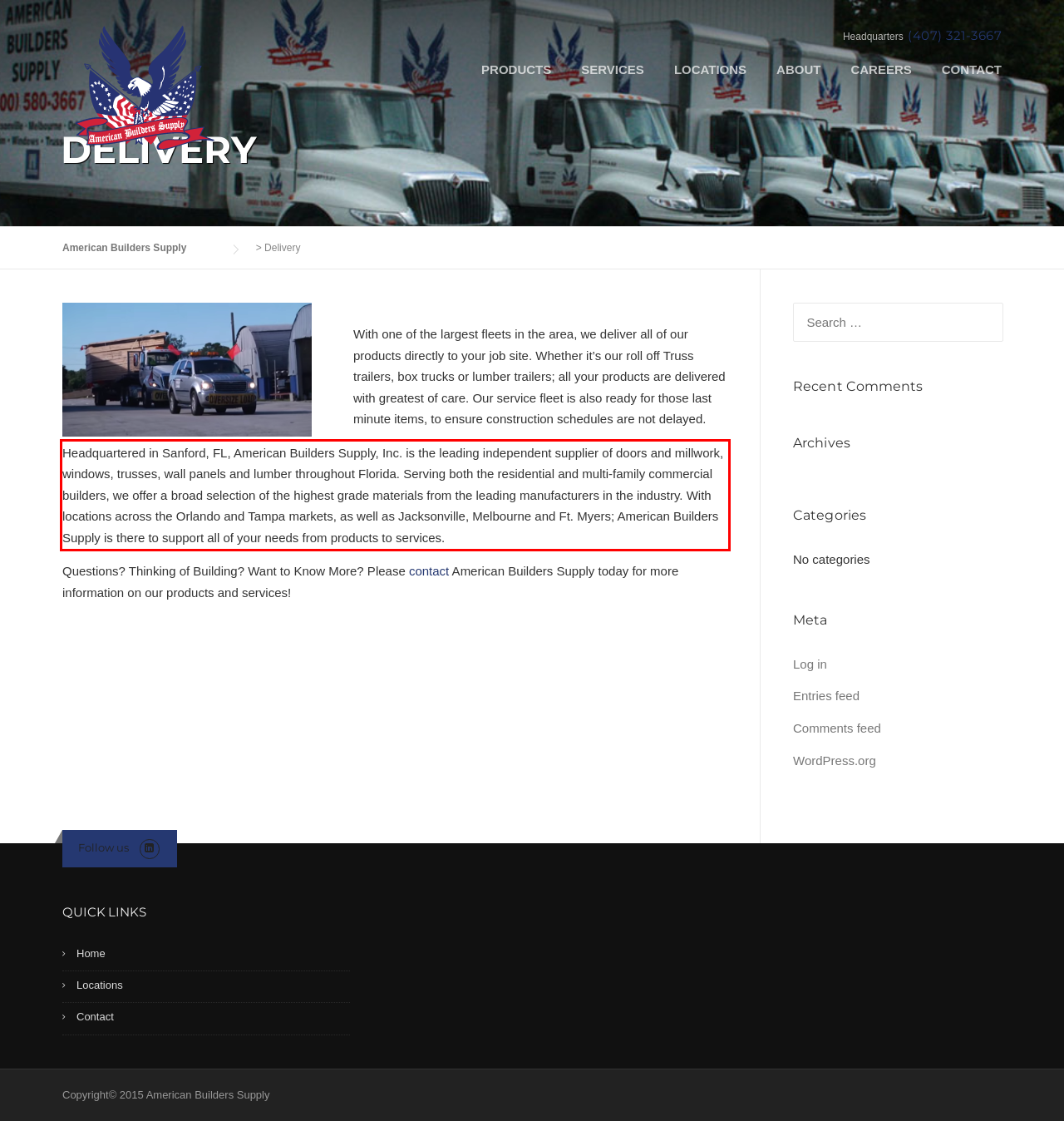Locate the red bounding box in the provided webpage screenshot and use OCR to determine the text content inside it.

Headquartered in Sanford, FL, American Builders Supply, Inc. is the leading independent supplier of doors and millwork, windows, trusses, wall panels and lumber throughout Florida. Serving both the residential and multi-family commercial builders, we offer a broad selection of the highest grade materials from the leading manufacturers in the industry. With locations across the Orlando and Tampa markets, as well as Jacksonville, Melbourne and Ft. Myers; American Builders Supply is there to support all of your needs from products to services.